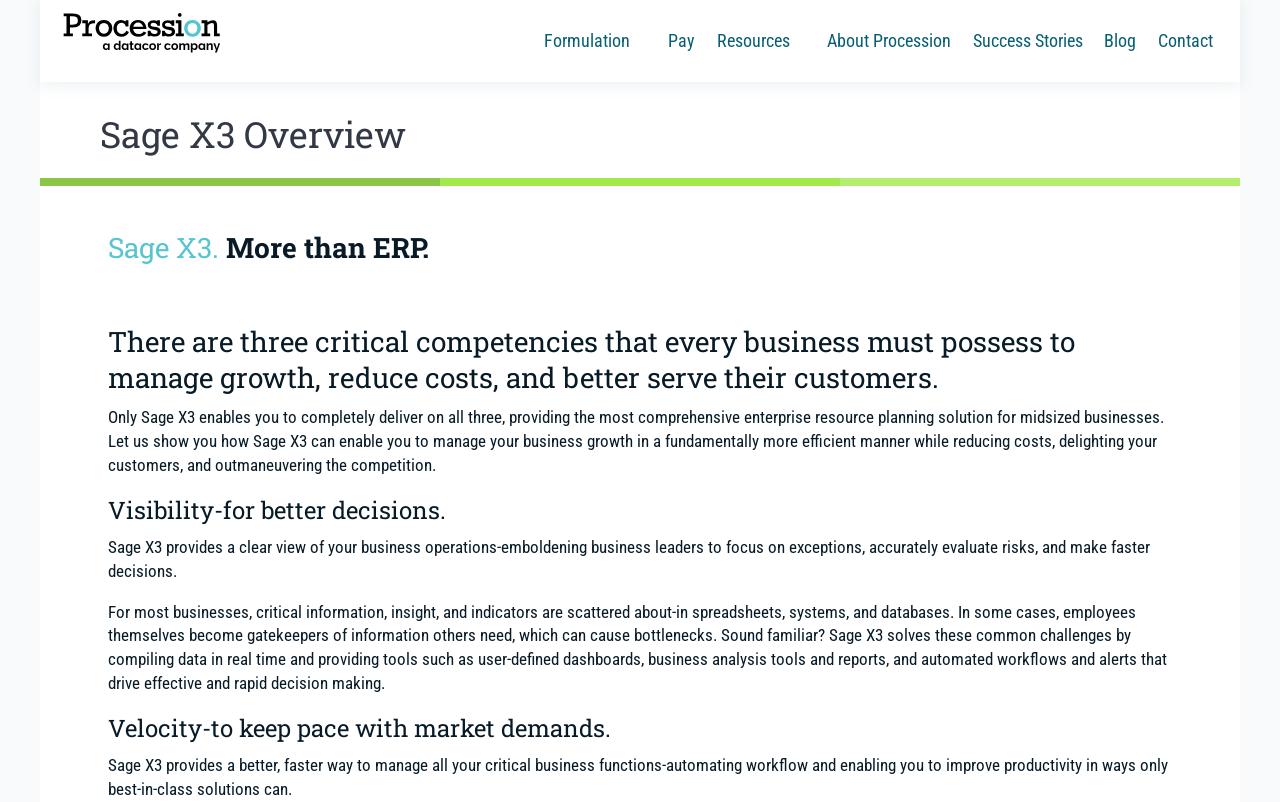Kindly determine the bounding box coordinates for the area that needs to be clicked to execute this instruction: "Learn about Formulation".

[0.417, 0.0, 0.513, 0.103]